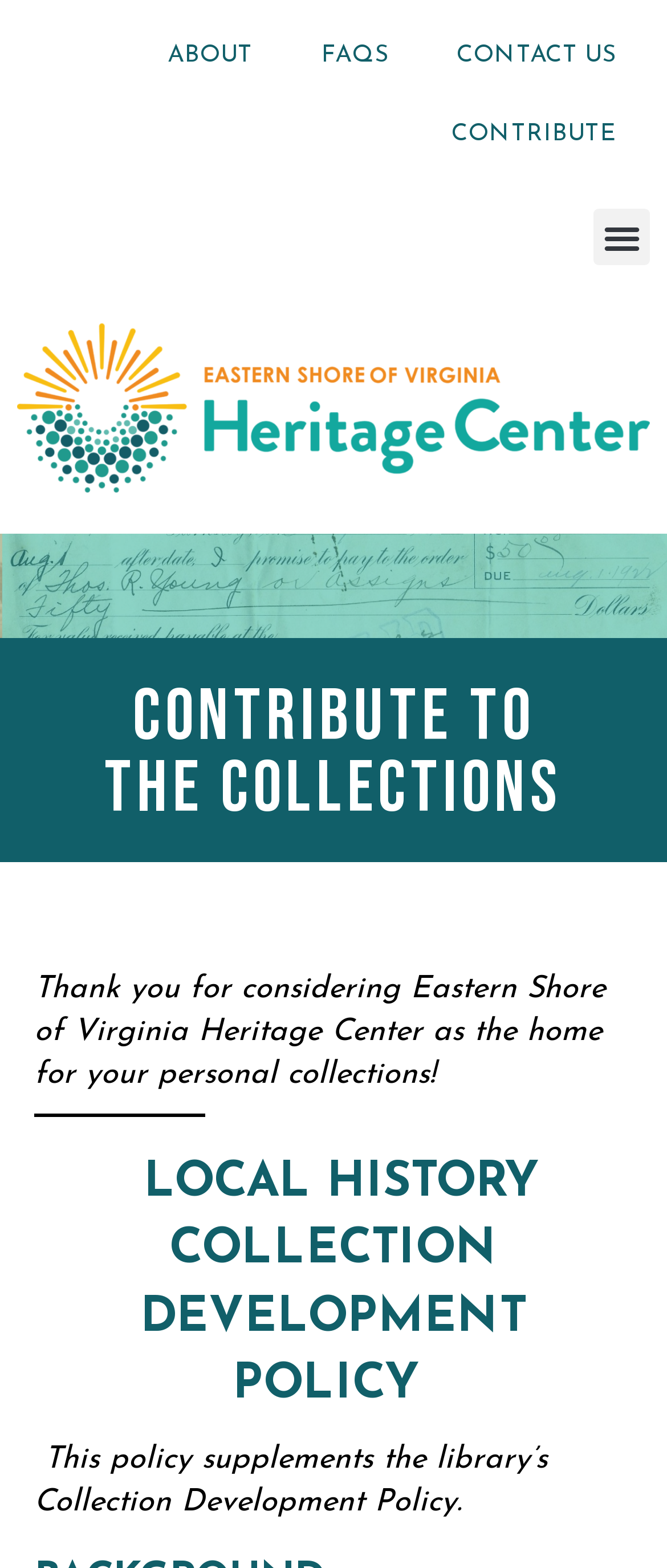Answer the following inquiry with a single word or phrase:
What is the name of the organization?

ESVA Heritage Center